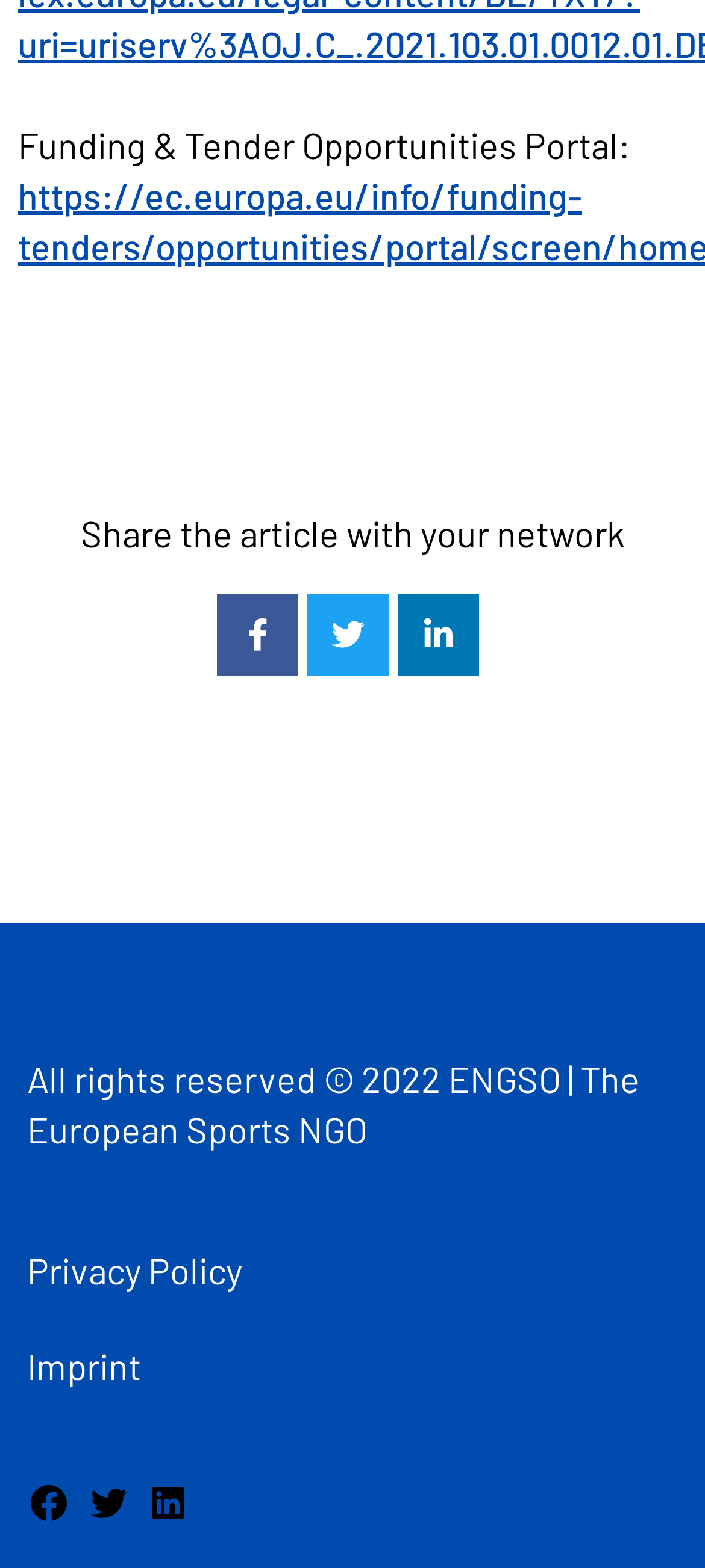Consider the image and give a detailed and elaborate answer to the question: 
How many links are there at the bottom of the webpage?

There are five links at the bottom of the webpage, which are 'Privacy Policy', 'Imprint', 'Facebook', 'Twitter', and 'LinkedIn'. These links are arranged vertically.